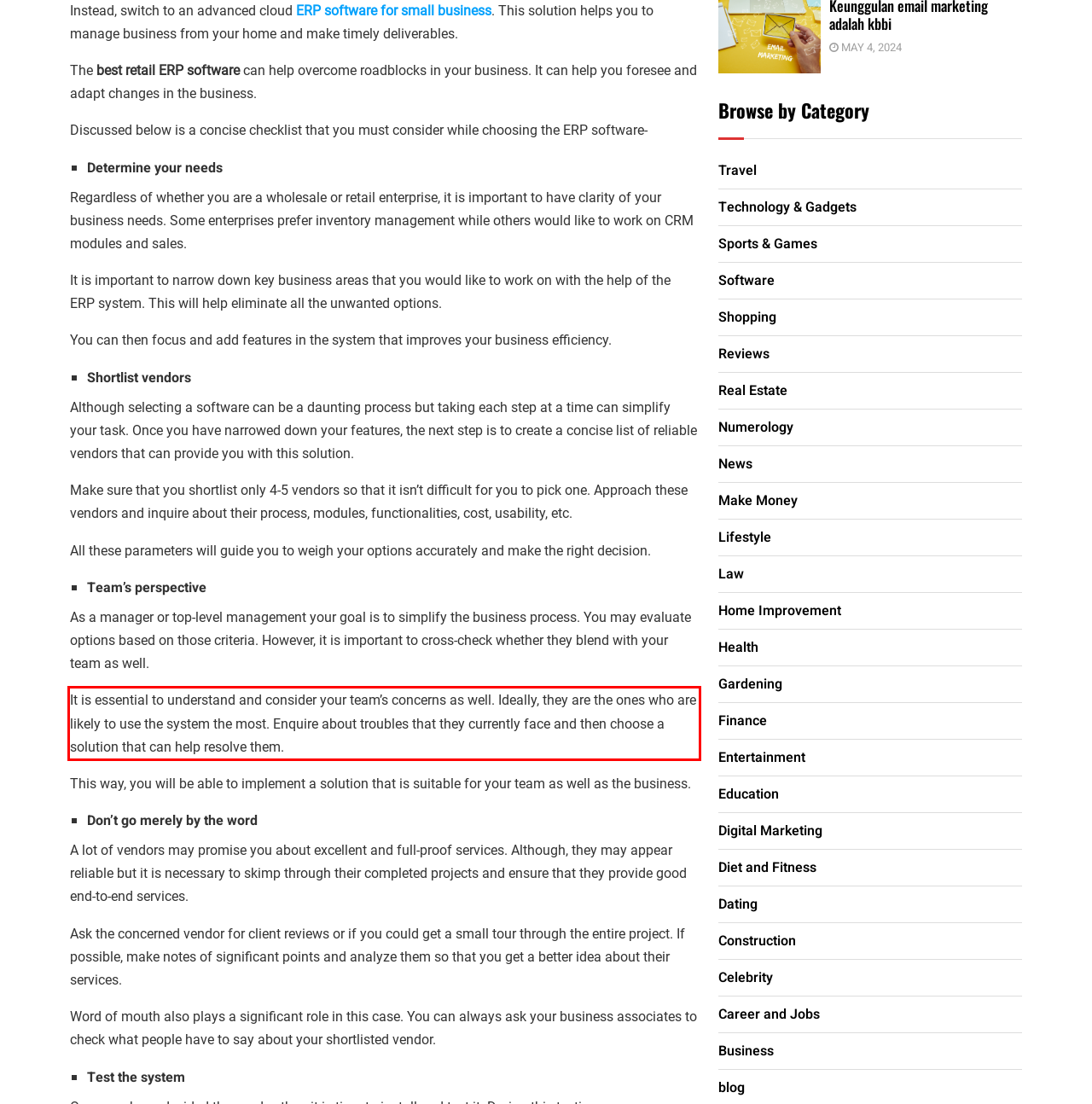Within the screenshot of the webpage, there is a red rectangle. Please recognize and generate the text content inside this red bounding box.

It is essential to understand and consider your team’s concerns as well. Ideally, they are the ones who are likely to use the system the most. Enquire about troubles that they currently face and then choose a solution that can help resolve them.